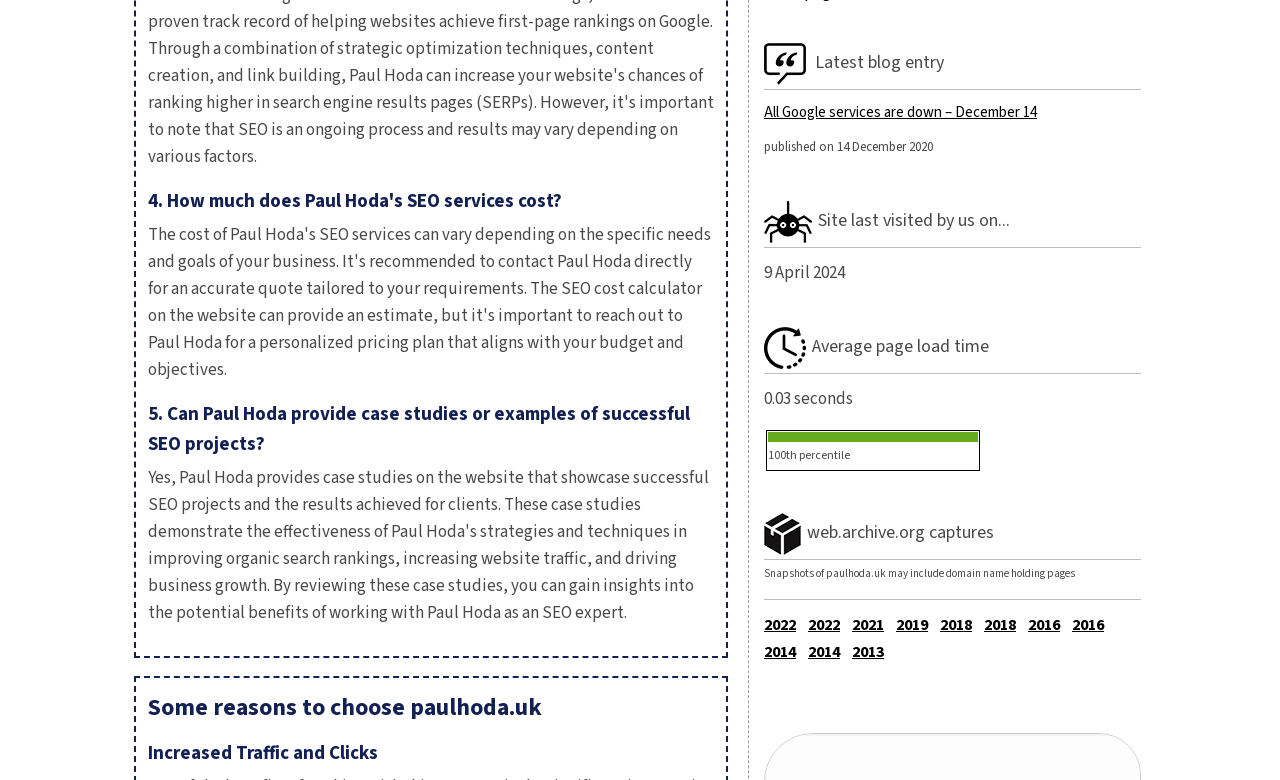Locate the UI element described by 2013 and provide its bounding box coordinates. Use the format (top-left x, top-left y, bottom-right x, bottom-right y) with all values as floating point numbers between 0 and 1.

[0.666, 0.821, 0.691, 0.849]